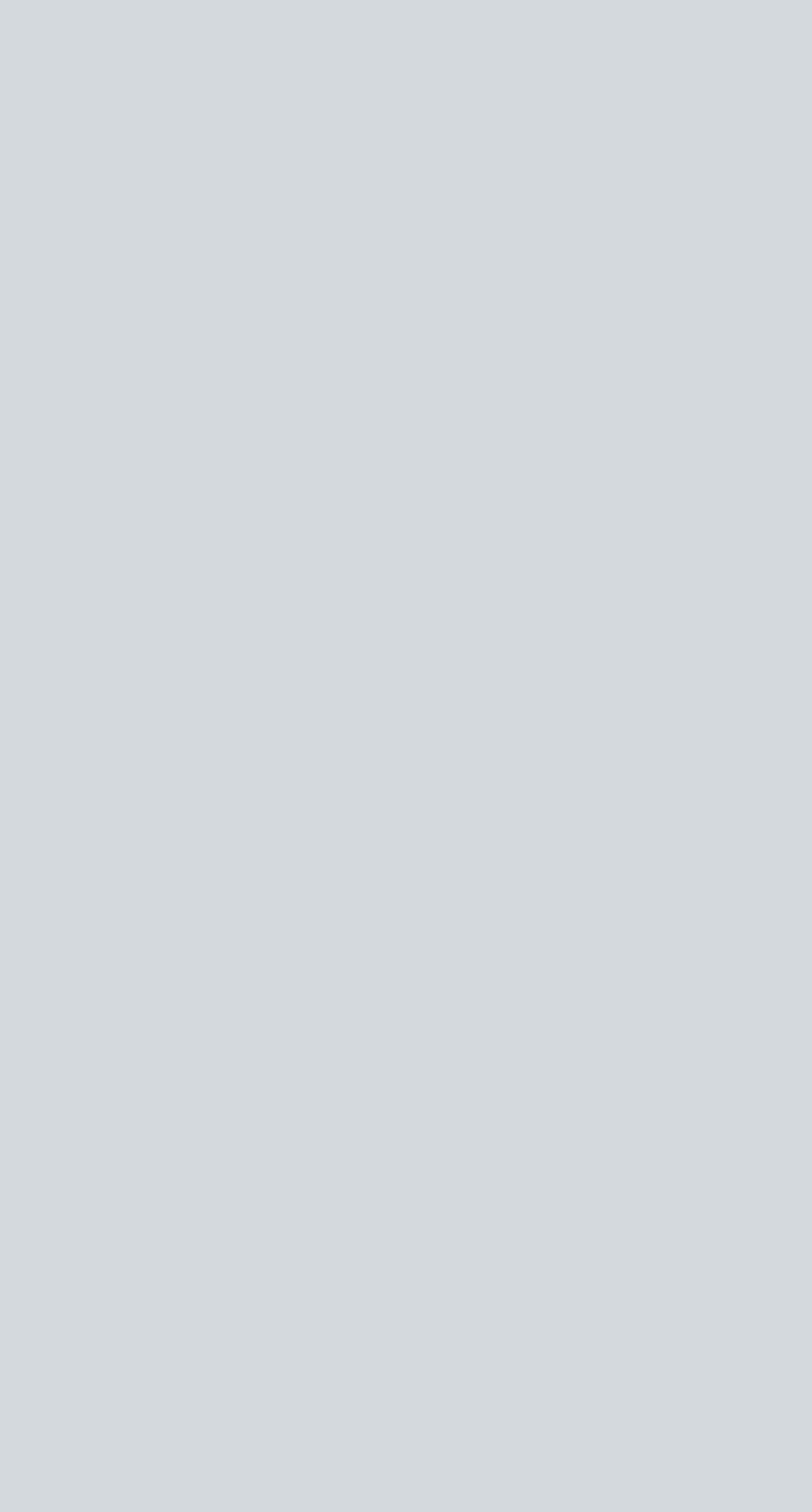Kindly determine the bounding box coordinates of the area that needs to be clicked to fulfill this instruction: "Visit RAW plugin".

[0.41, 0.324, 0.569, 0.346]